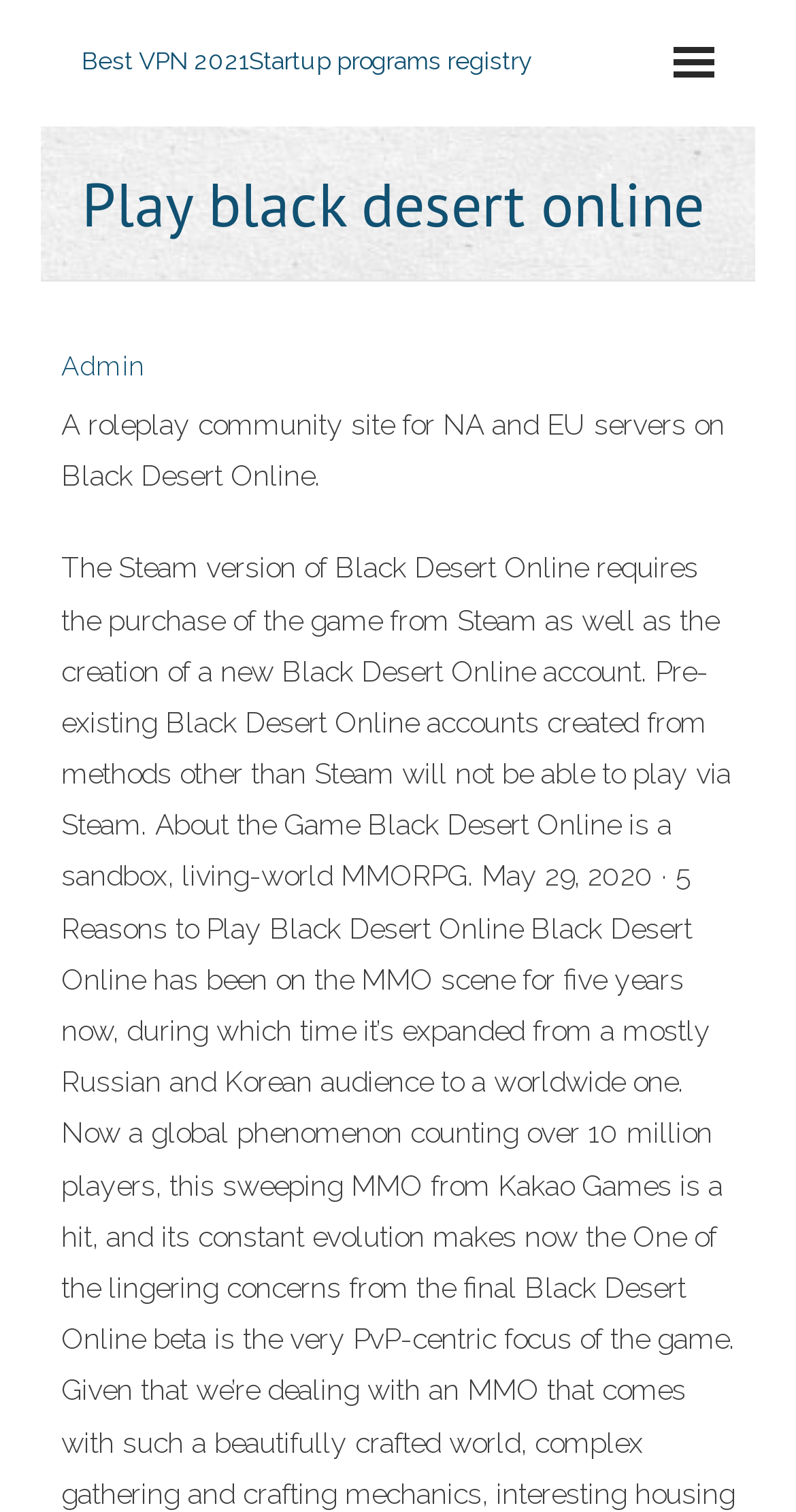What is the purpose of this website? Look at the image and give a one-word or short phrase answer.

Roleplay community site